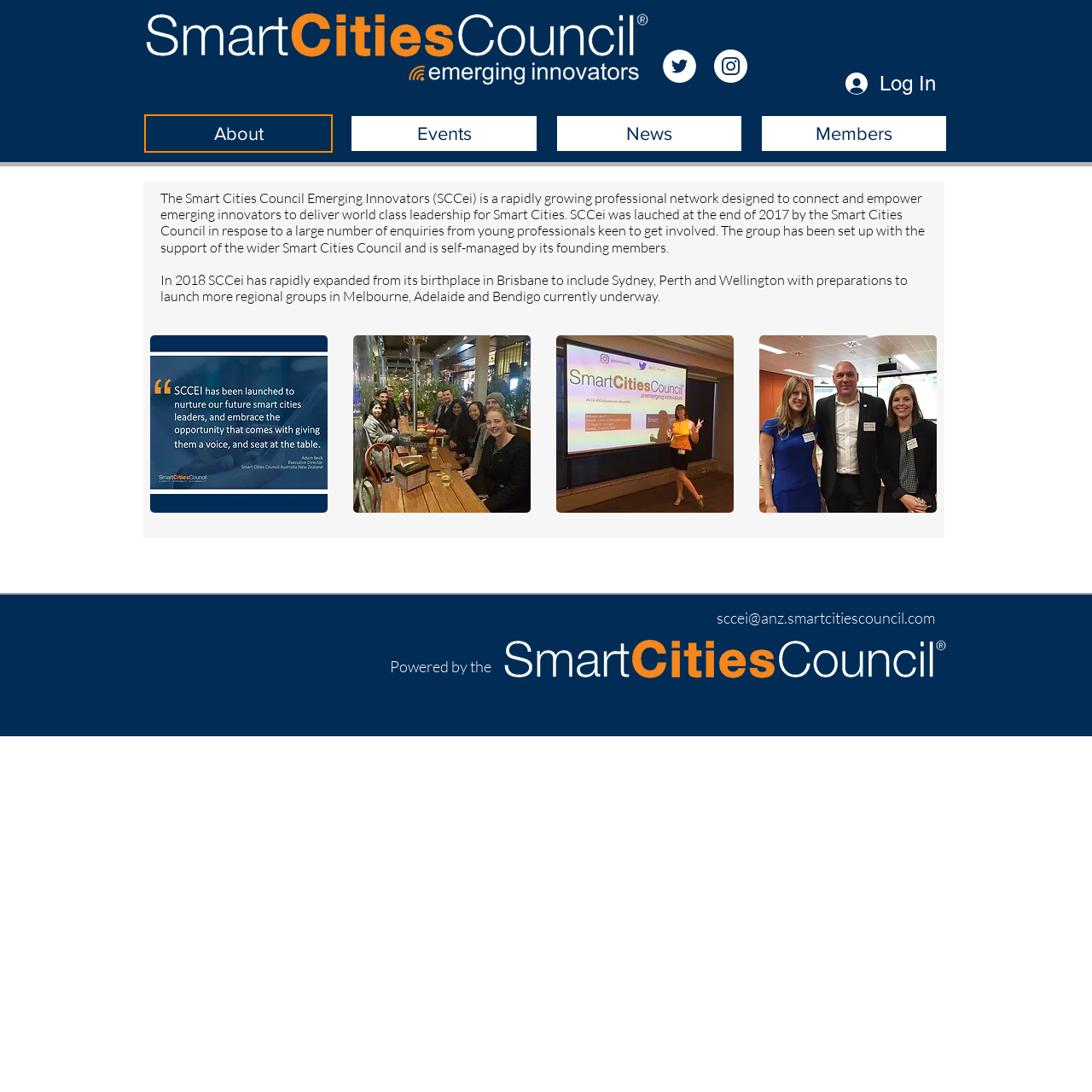Using the given element description, provide the bounding box coordinates (top-left x, top-left y, bottom-right x, bottom-right y) for the corresponding UI element in the screenshot: Events

[0.32, 0.105, 0.493, 0.14]